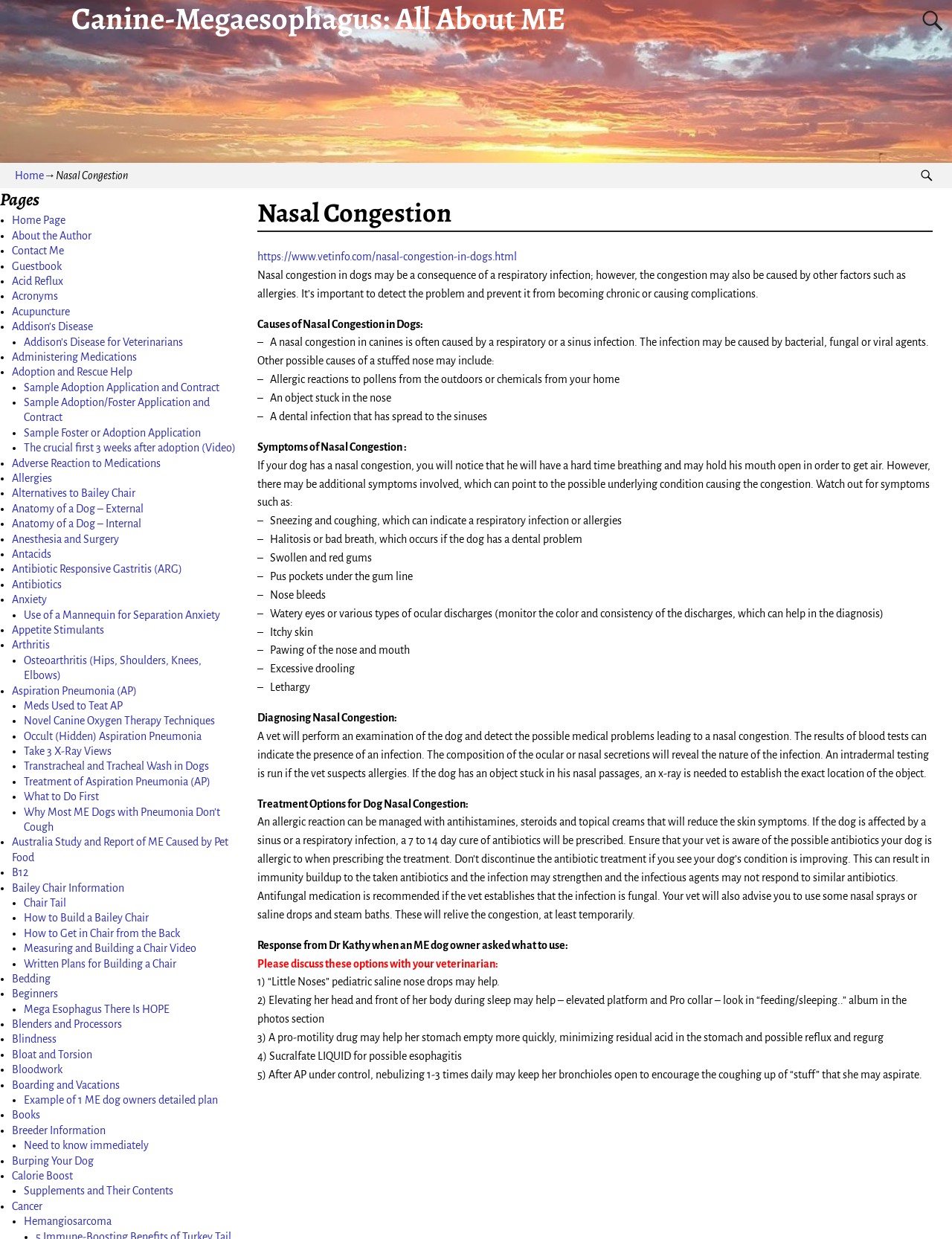What are the symptoms of nasal congestion in dogs?
Please utilize the information in the image to give a detailed response to the question.

The symptoms of nasal congestion in dogs include having a hard time breathing, sneezing, coughing, halitosis or bad breath, swollen and red gums, pus pockets under the gum line, nose bleeds, watery eyes or various types of ocular discharges, itchy skin, pawing of the nose and mouth, excessive drooling, and lethargy, as listed in the webpage content.